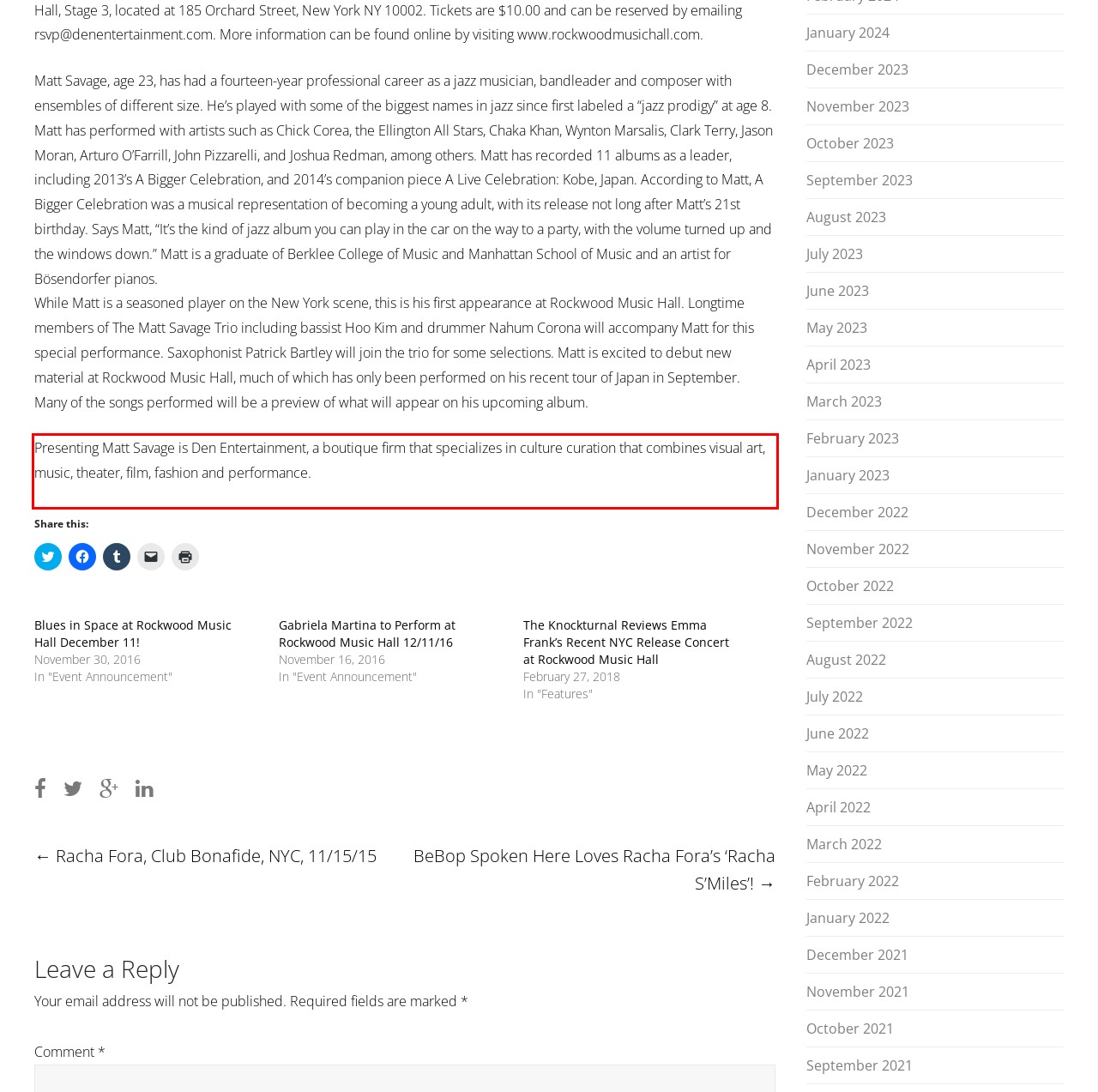Given a screenshot of a webpage with a red bounding box, please identify and retrieve the text inside the red rectangle.

Presenting Matt Savage is Den Entertainment, a boutique firm that specializes in culture curation that combines visual art, music, theater, film, fashion and performance.­­­